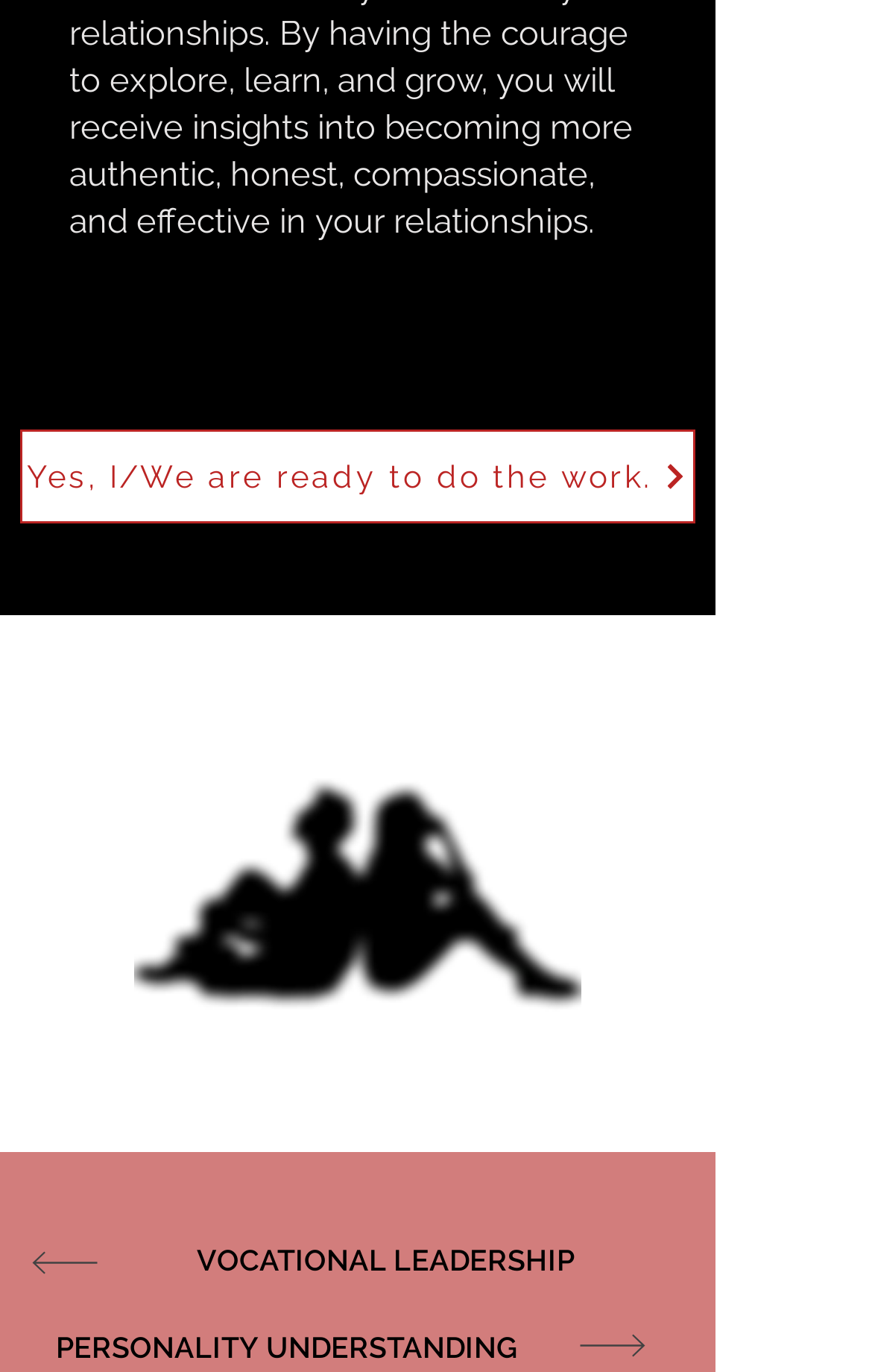Please provide a detailed answer to the question below by examining the image:
What is the purpose of the link 'Yes, I/We are ready to do the work.'?

The link 'Yes, I/We are ready to do the work.' suggests that the user is ready to begin working on their relationships, implying that the link leads to a resource or tool to help them do so.